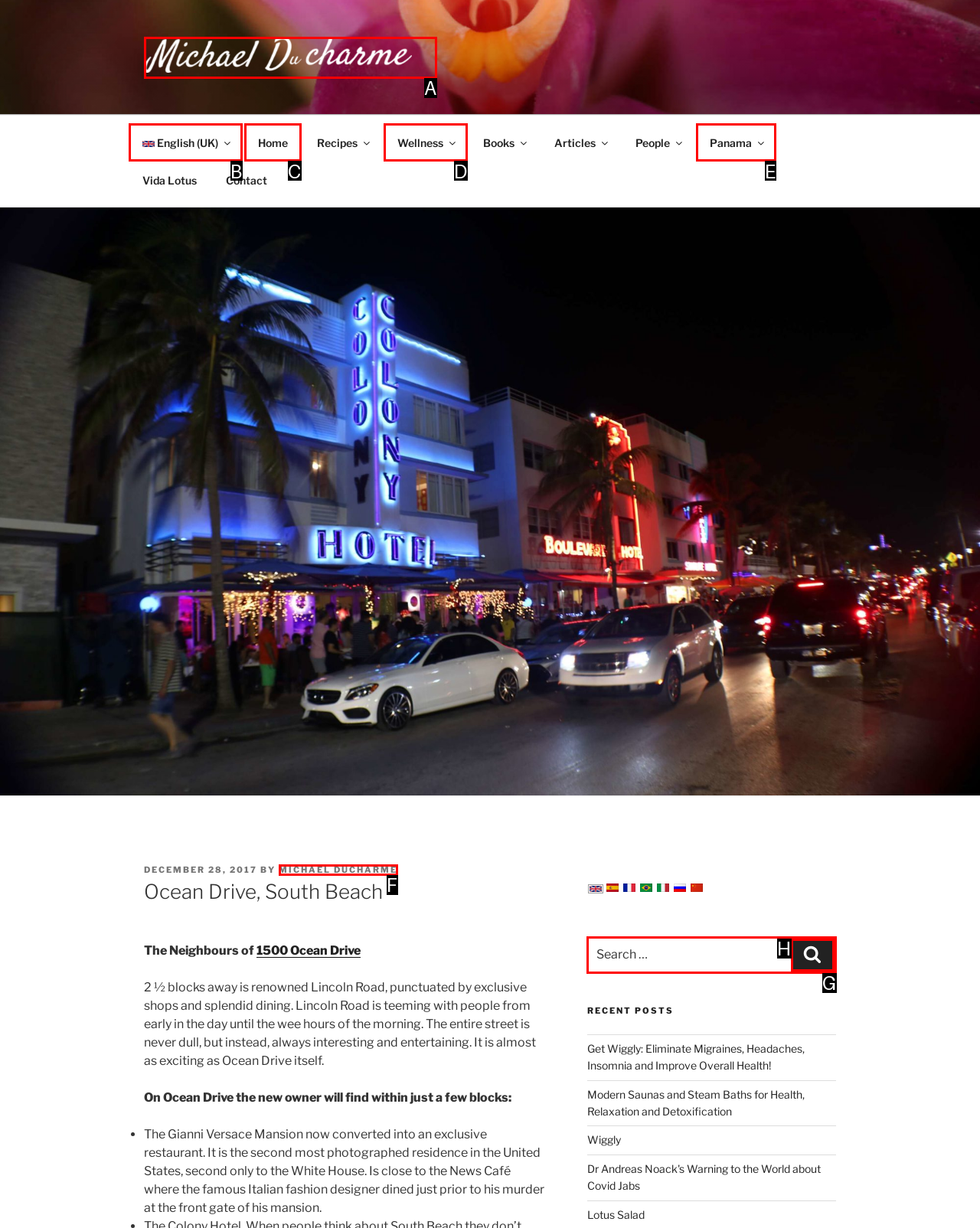Select the HTML element that corresponds to the description: English (UK)
Reply with the letter of the correct option from the given choices.

B